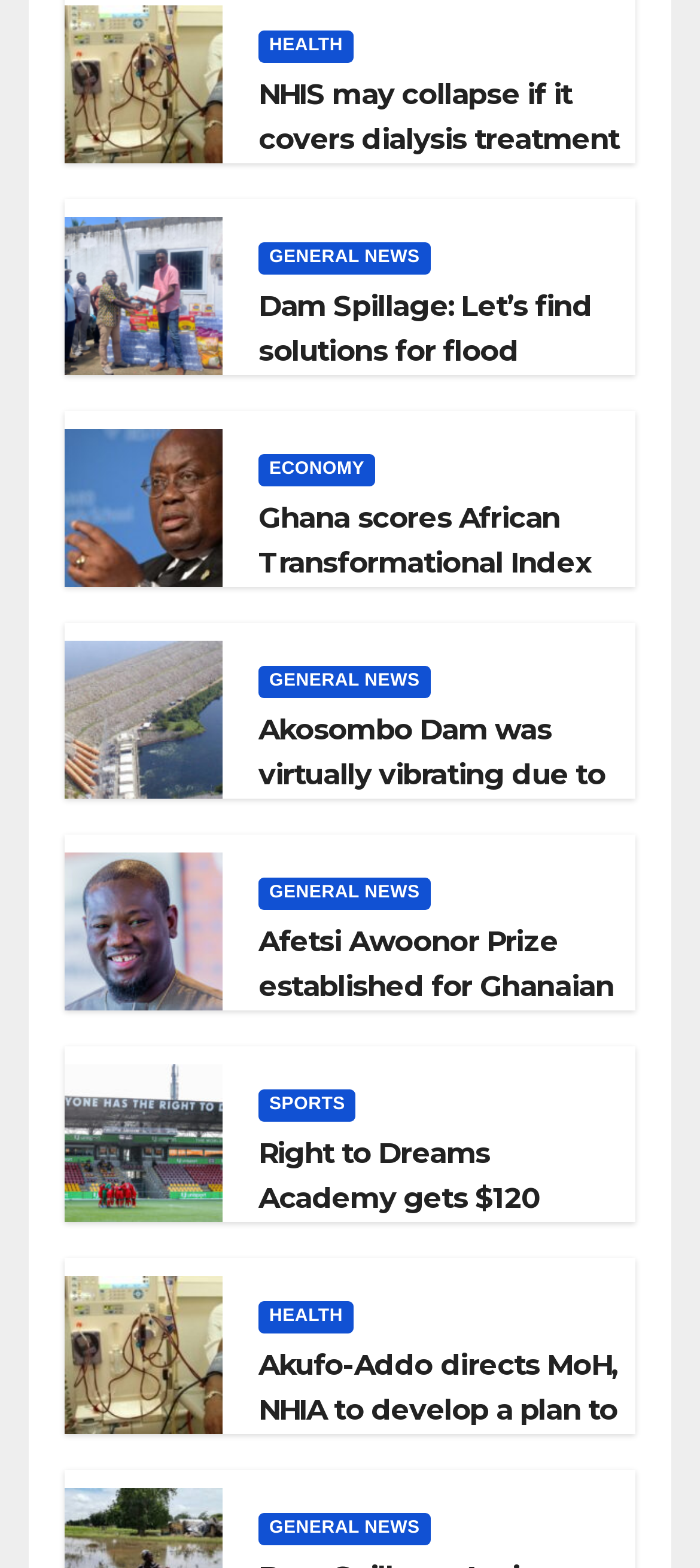How many news articles are displayed on this webpage?
Look at the screenshot and give a one-word or phrase answer.

9